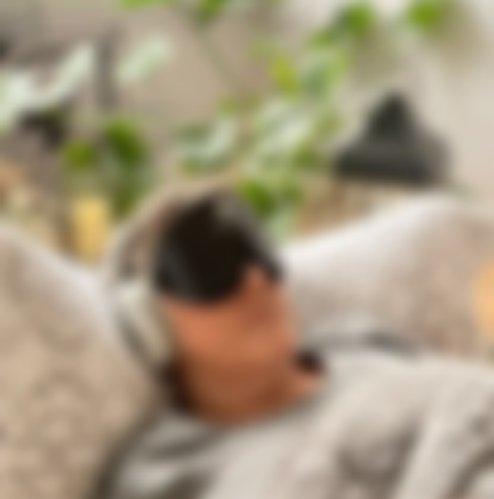What is the dominant color of the backdrop?
Using the image as a reference, answer the question in detail.

The backdrop of the image features lush greenery, which creates a calming and serene atmosphere. The dominant color of the backdrop is green, which is often associated with feelings of relaxation and tranquility.